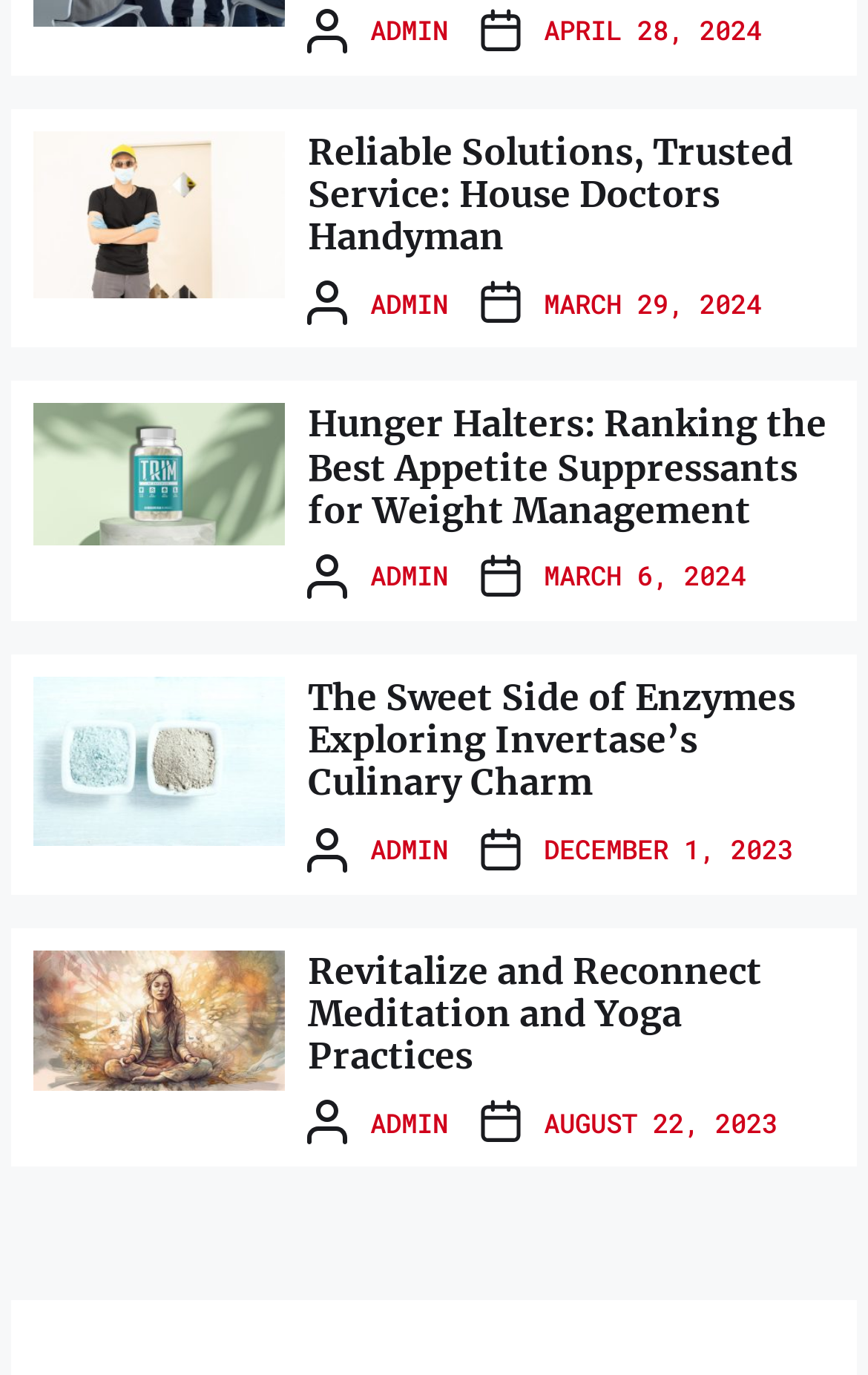Provide a brief response to the question below using a single word or phrase: 
What is the title of the second article?

Hunger Halters: Ranking the Best Appetite Suppressants for Weight Management